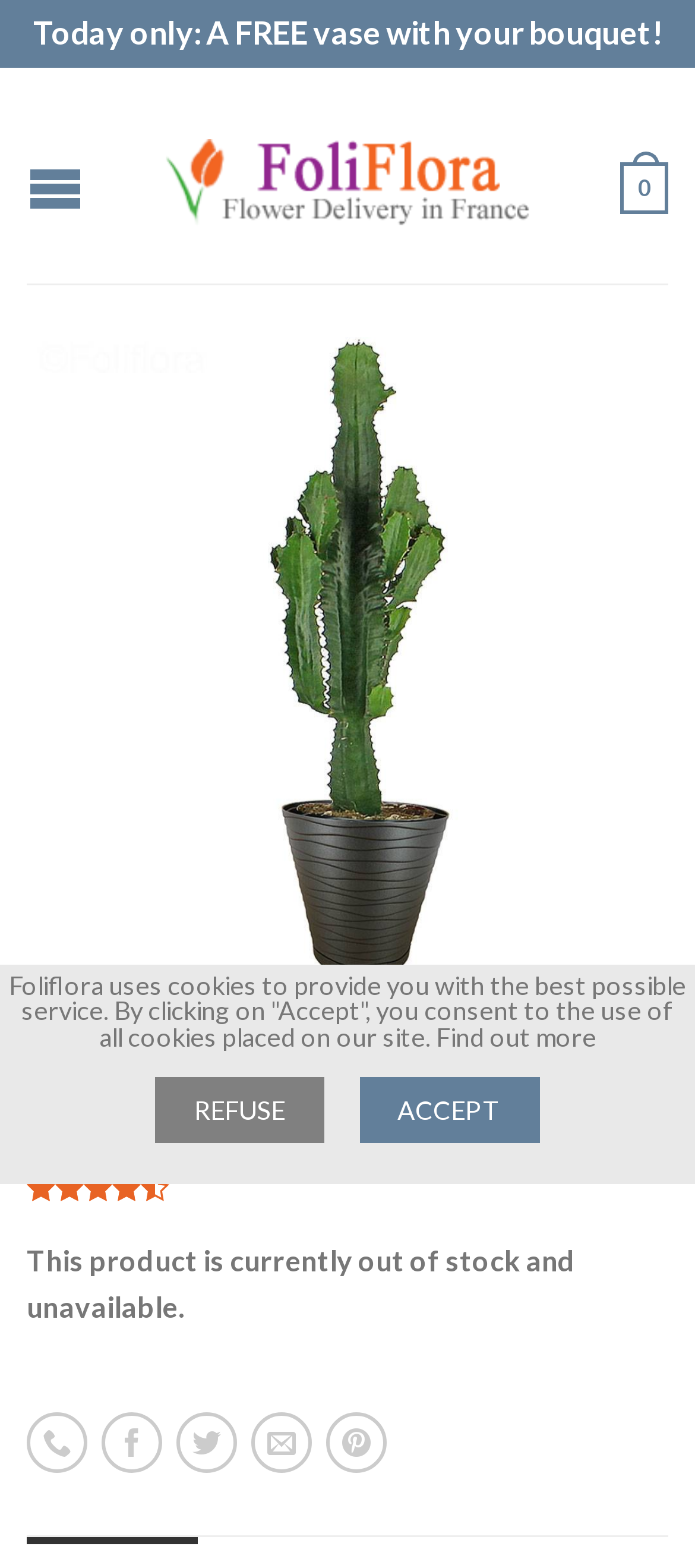Please provide a comprehensive response to the question based on the details in the image: What is the rating of the product?

The rating of the product can be determined by looking at the link element '   5.00  1 sur 5' which contains the rating information.